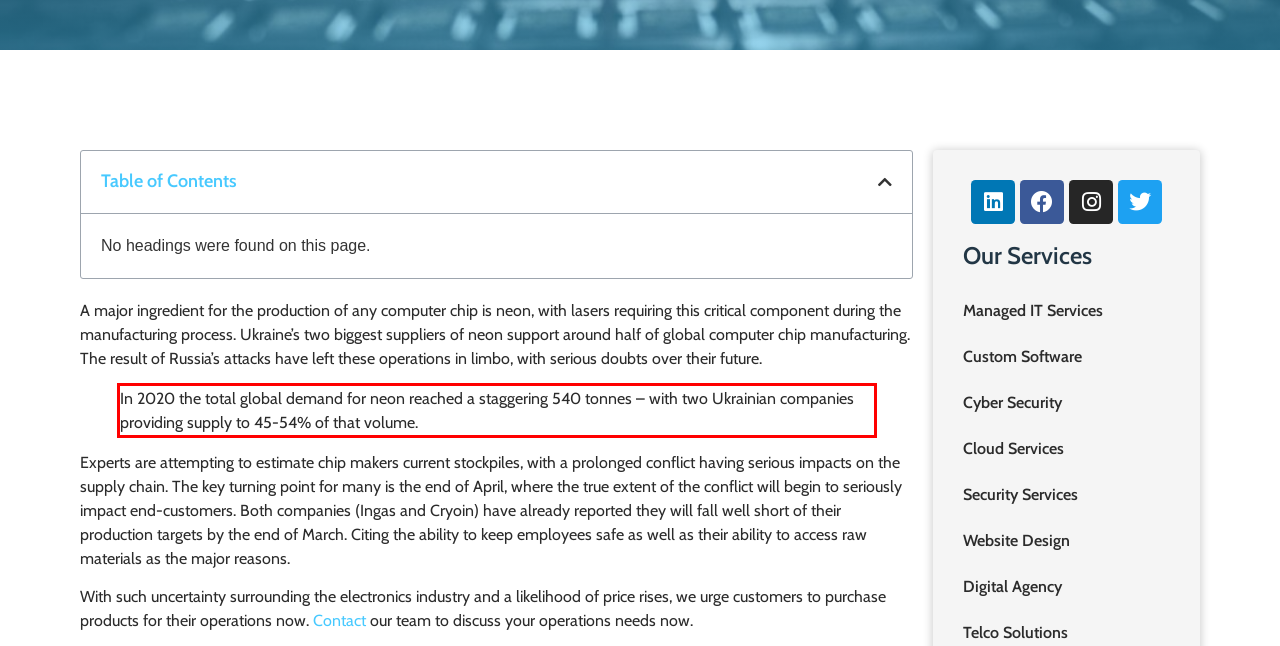By examining the provided screenshot of a webpage, recognize the text within the red bounding box and generate its text content.

In 2020 the total global demand for neon reached a staggering 540 tonnes – with two Ukrainian companies providing supply to 45-54% of that volume.